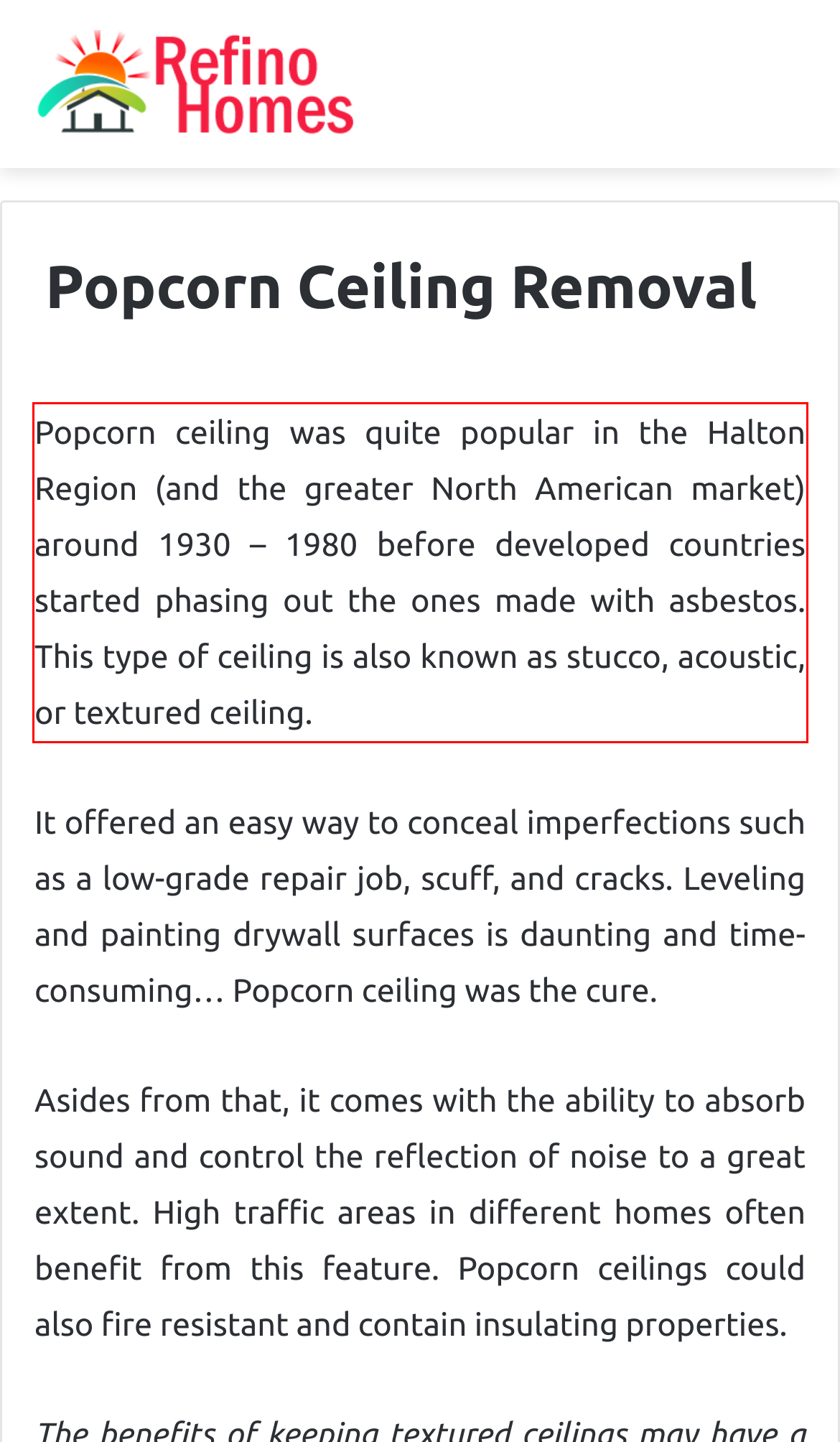Using the provided screenshot, read and generate the text content within the red-bordered area.

Popcorn ceiling was quite popular in the Halton Region (and the greater North American market) around 1930 – 1980 before developed countries started phasing out the ones made with asbestos. This type of ceiling is also known as stucco, acoustic, or textured ceiling.